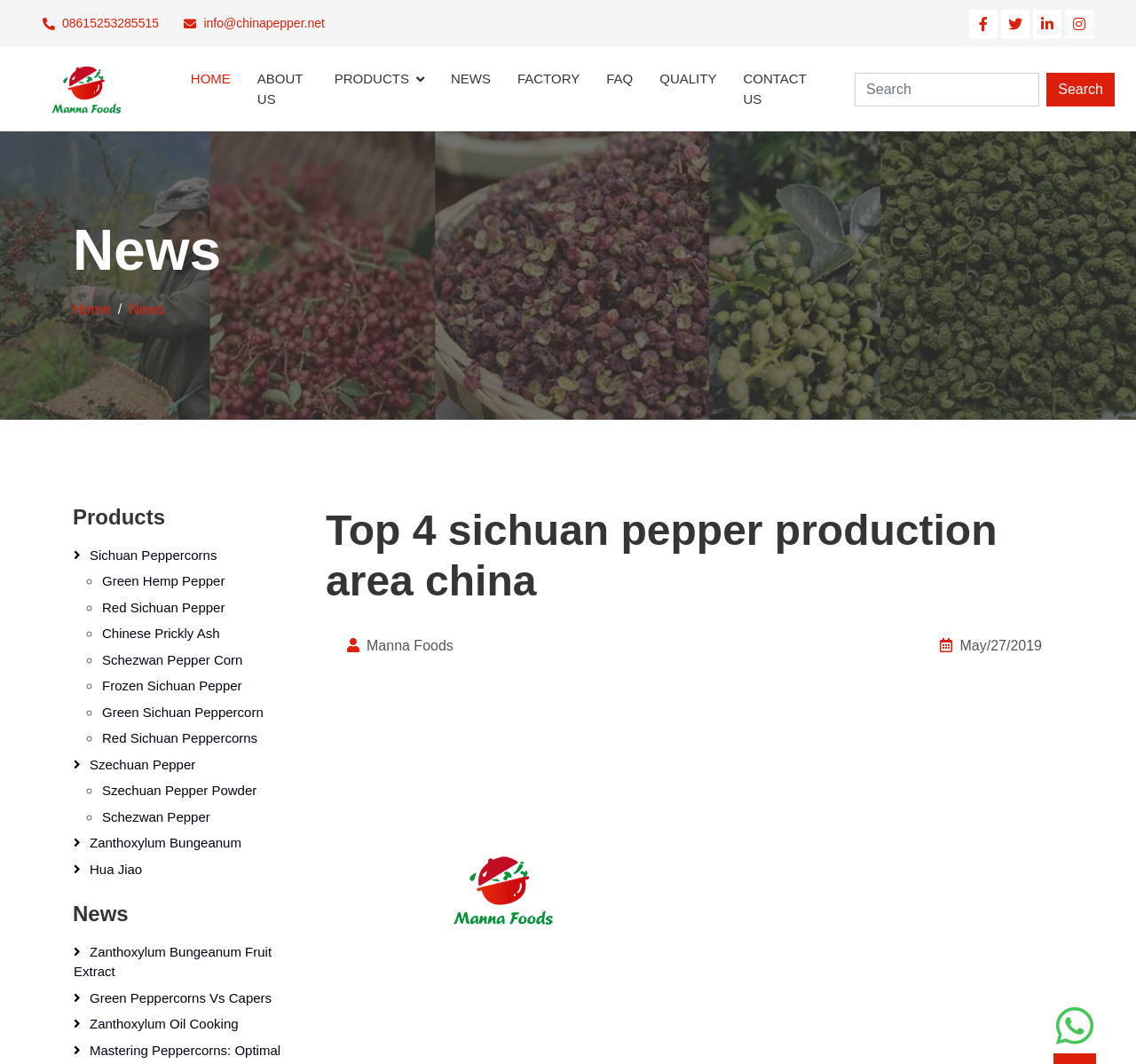Identify the bounding box coordinates of the section that should be clicked to achieve the task described: "Contact us".

[0.654, 0.044, 0.71, 0.123]